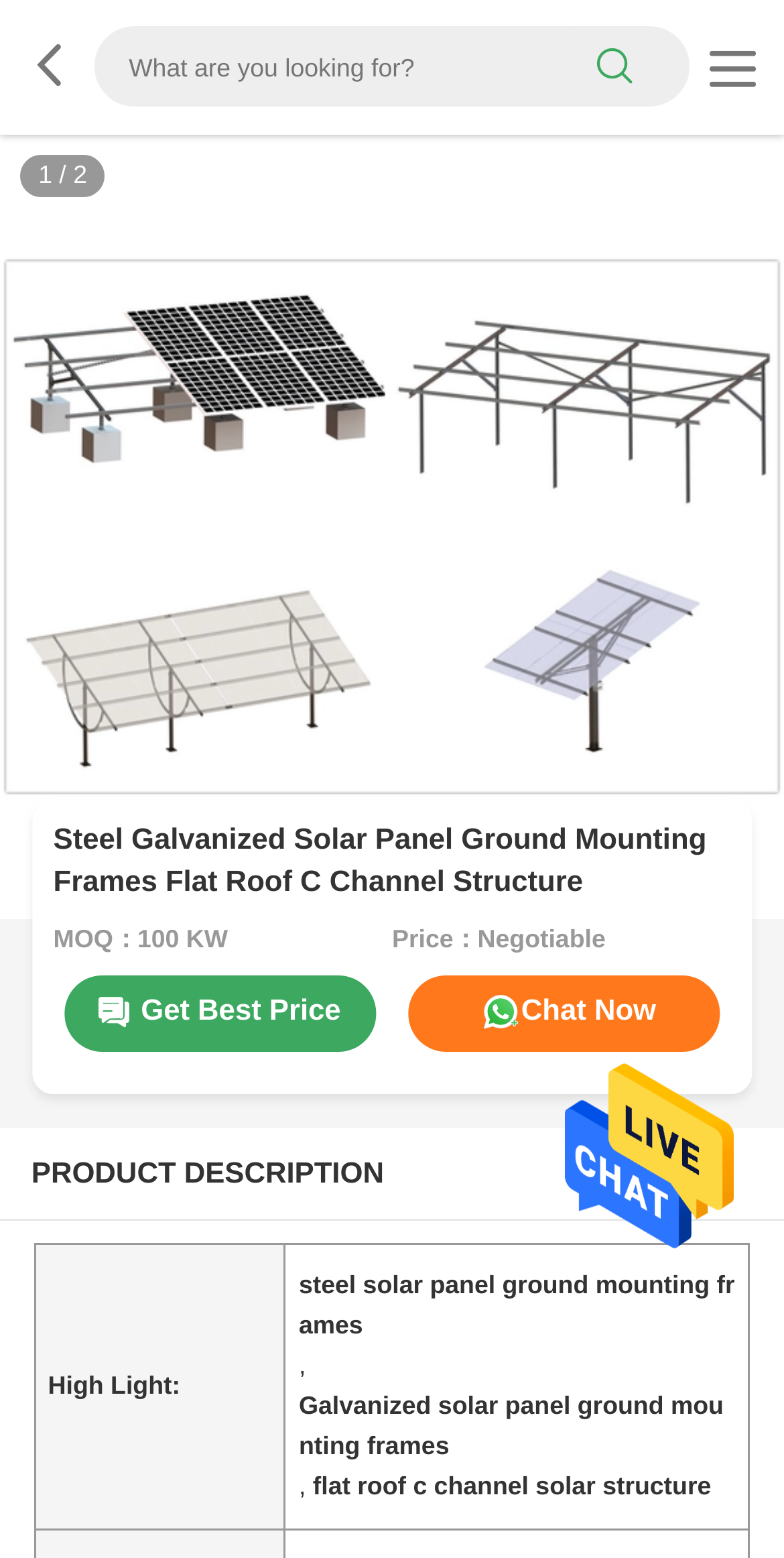Using the provided description Chat Now, find the bounding box coordinates for the UI element. Provide the coordinates in (top-left x, top-left y, bottom-right x, bottom-right y) format, ensuring all values are between 0 and 1.

[0.521, 0.627, 0.919, 0.675]